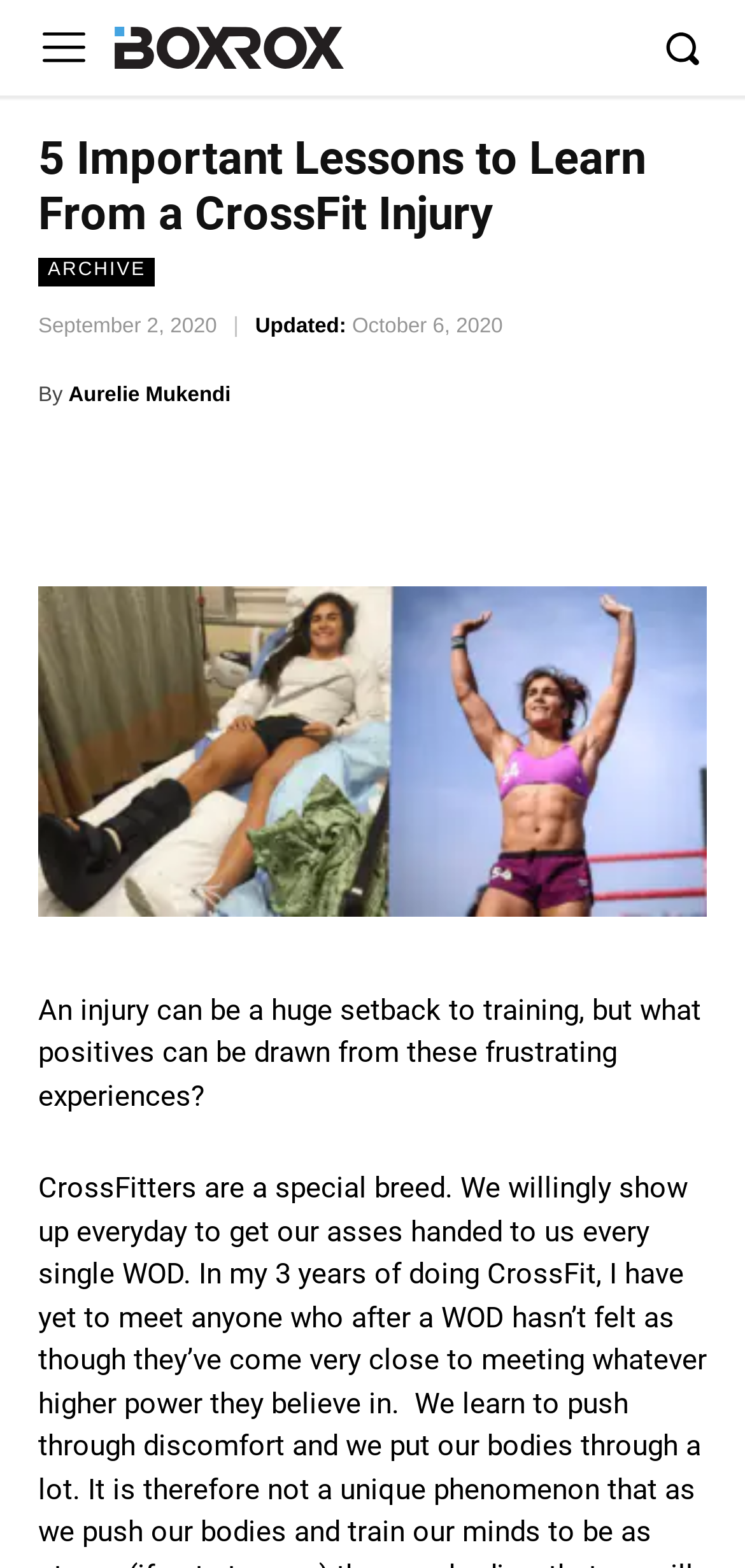Using the description "Aurelie Mukendi", locate and provide the bounding box of the UI element.

[0.092, 0.233, 0.31, 0.27]